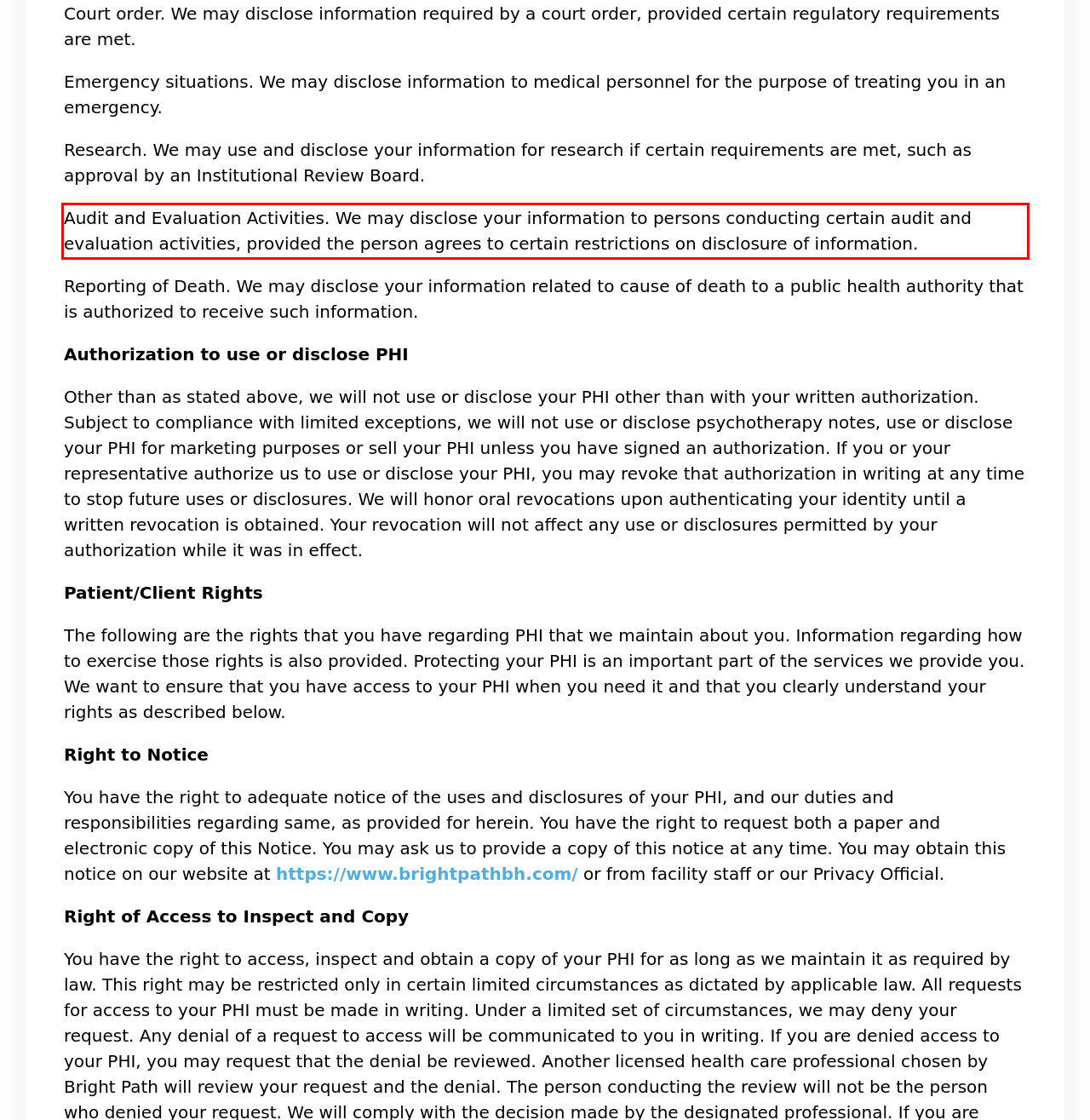Please identify and extract the text from the UI element that is surrounded by a red bounding box in the provided webpage screenshot.

Audit and Evaluation Activities. We may disclose your information to persons conducting certain audit and evaluation activities, provided the person agrees to certain restrictions on disclosure of information.